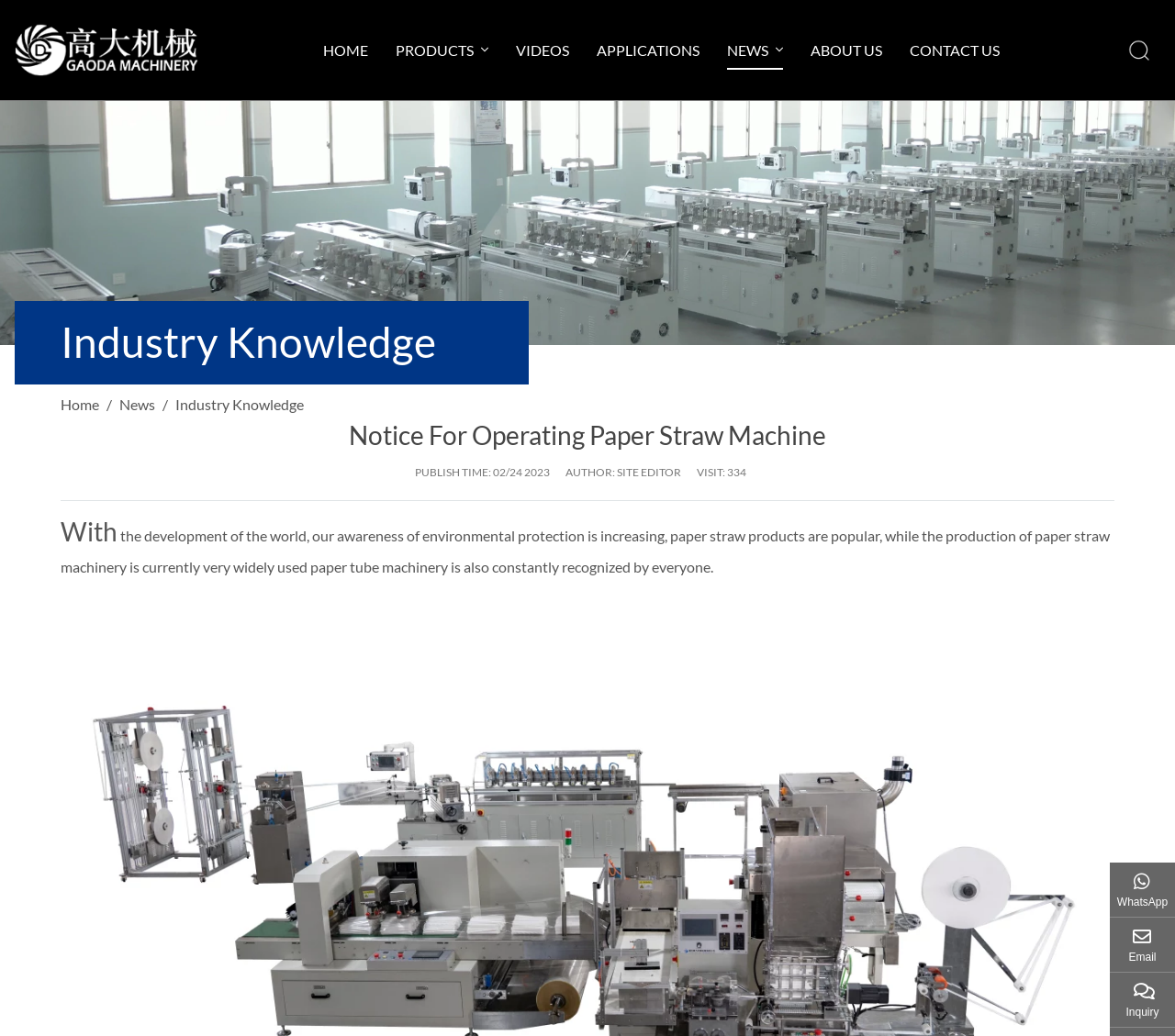Use a single word or phrase to answer the question:
How many visits does the webpage have?

334